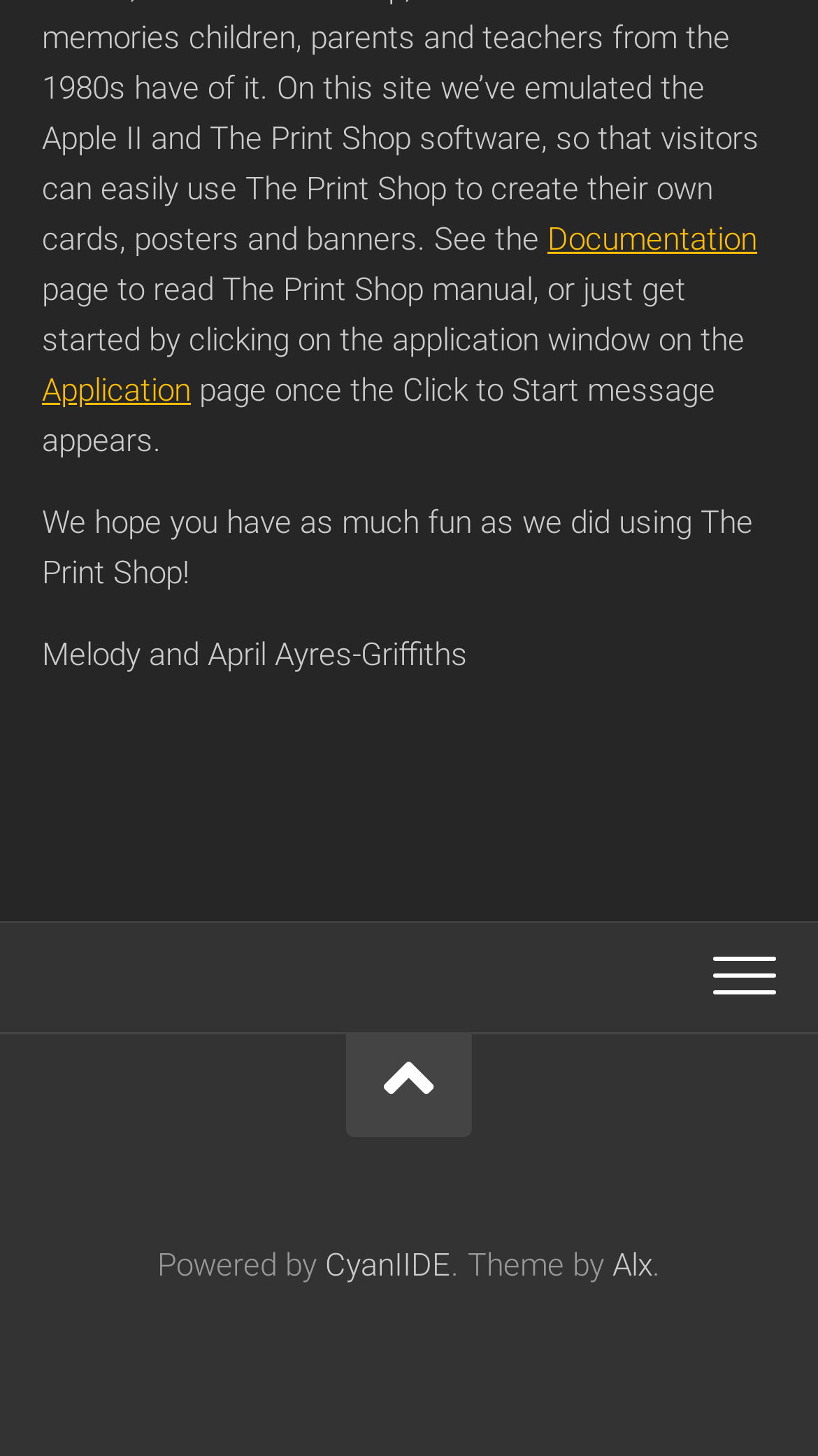What is the purpose of the webpage?
Refer to the image and give a detailed answer to the question.

The purpose of the webpage can be inferred from the text 'page to read The Print Shop manual, or just get started by clicking on the application window on the' which suggests that the webpage is intended to introduce the user to the 'The Print Shop' application and provide a way to get started with it.